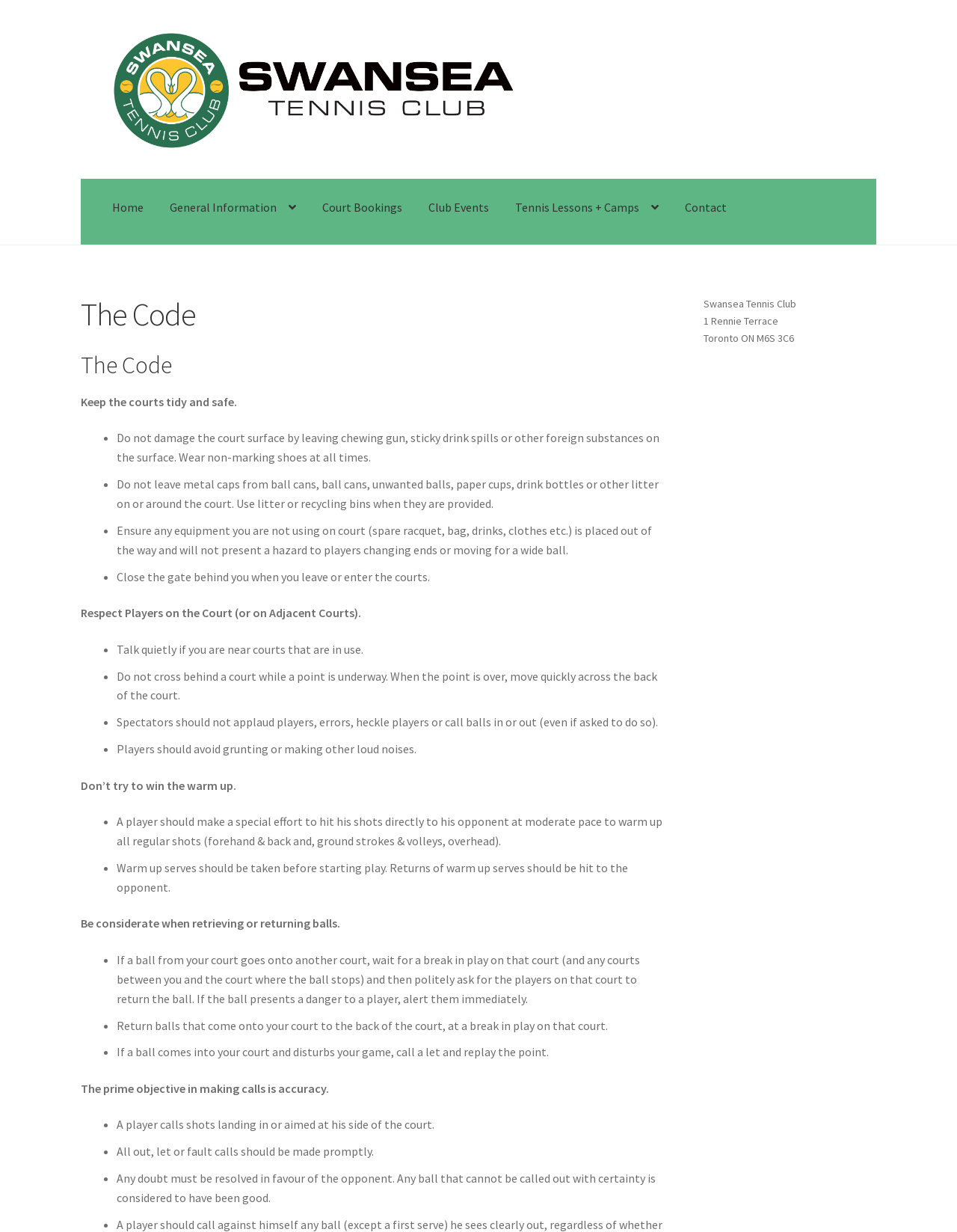Produce an extensive caption that describes everything on the webpage.

The webpage is about the Swansea Tennis Club's Code of Conduct and Club Rules for members. At the top, there are two "Skip to" links, followed by an image and a primary navigation menu with six links: Home, General Information, Court Bookings, Club Events, Tennis Lessons + Camps, and Contact.

Below the navigation menu, there is a header section with the title "The Code" and a brief introduction. The main content is divided into sections, each with a heading and a list of rules or guidelines. The sections include "Keep the courts tidy and safe", "Respect Players on the Court (or on Adjacent Courts)", "Don’t try to win the warm up", "Be considerate when retrieving or returning balls", and "The prime objective in making calls is accuracy".

Each section has a list of bullet points with specific rules or guidelines, such as keeping the courts clean, not damaging the court surface, respecting players on adjacent courts, and making accurate calls during games. The rules are written in a clear and concise manner, with some using bold text to highlight important points.

On the right side of the page, there is a complementary section with the Swansea Tennis Club's address and contact information.